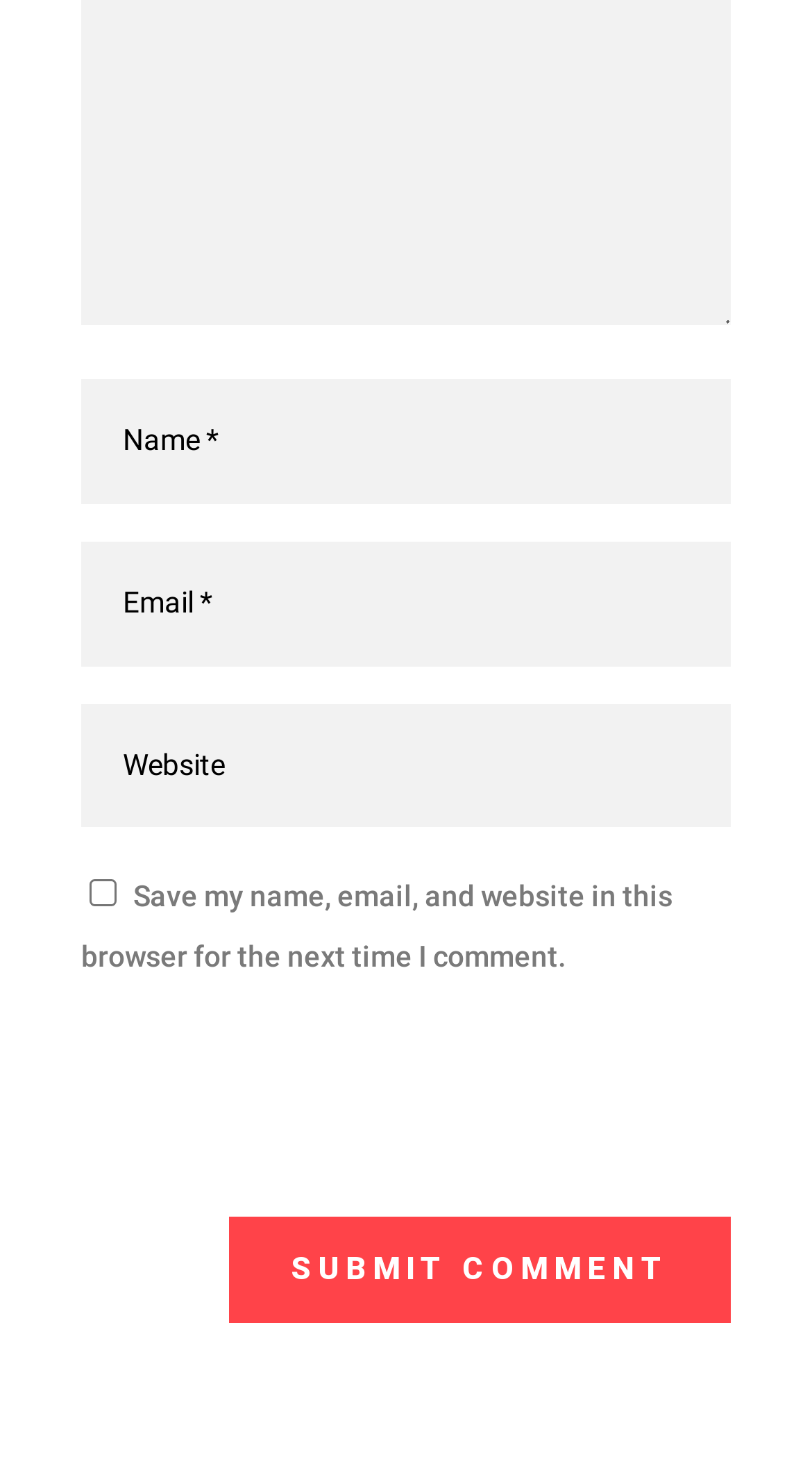Locate the UI element described by input value="Name *" name="author" in the provided webpage screenshot. Return the bounding box coordinates in the format (top-left x, top-left y, bottom-right x, bottom-right y), ensuring all values are between 0 and 1.

[0.1, 0.258, 0.9, 0.342]